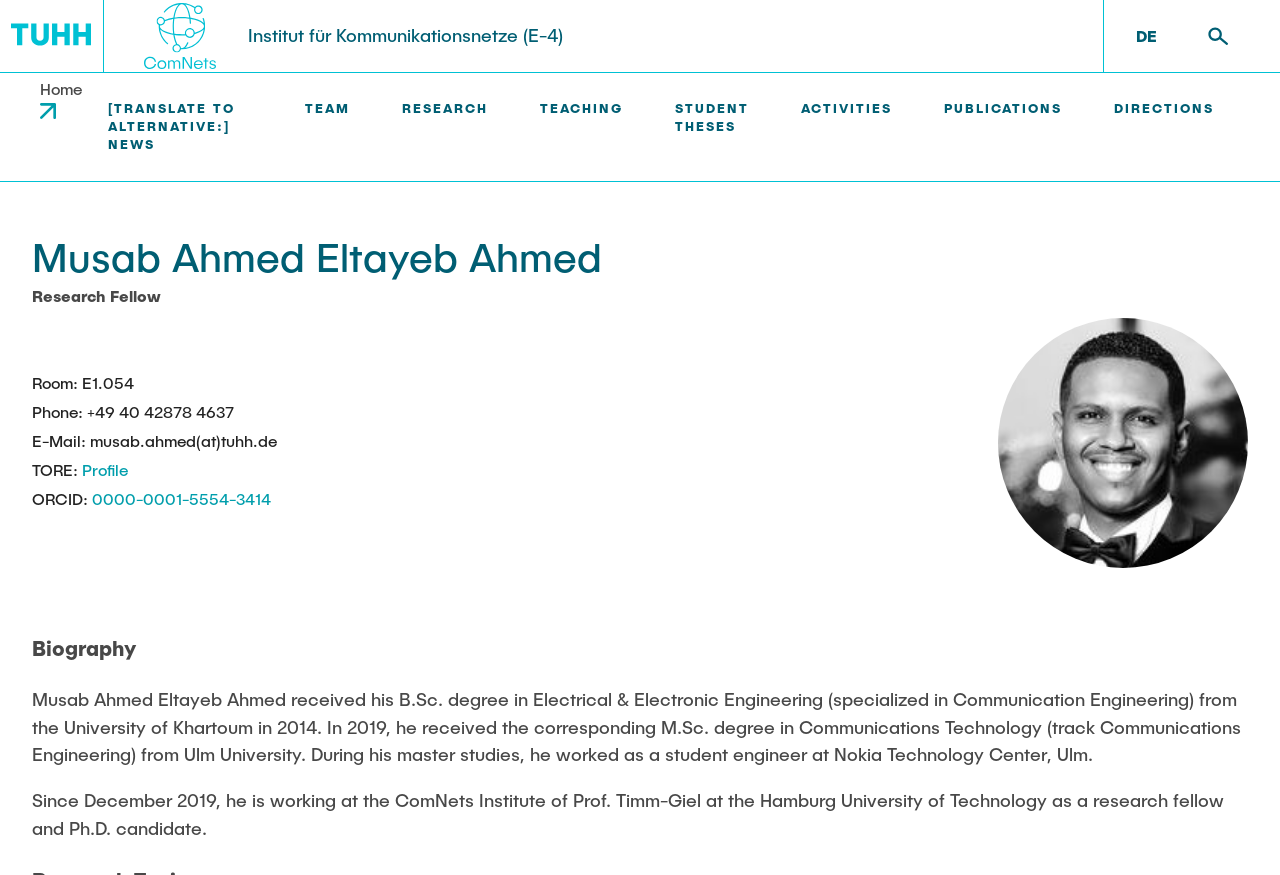Pinpoint the bounding box coordinates of the element you need to click to execute the following instruction: "Visit the team page". The bounding box should be represented by four float numbers between 0 and 1, in the format [left, top, right, bottom].

[0.039, 0.209, 0.093, 0.248]